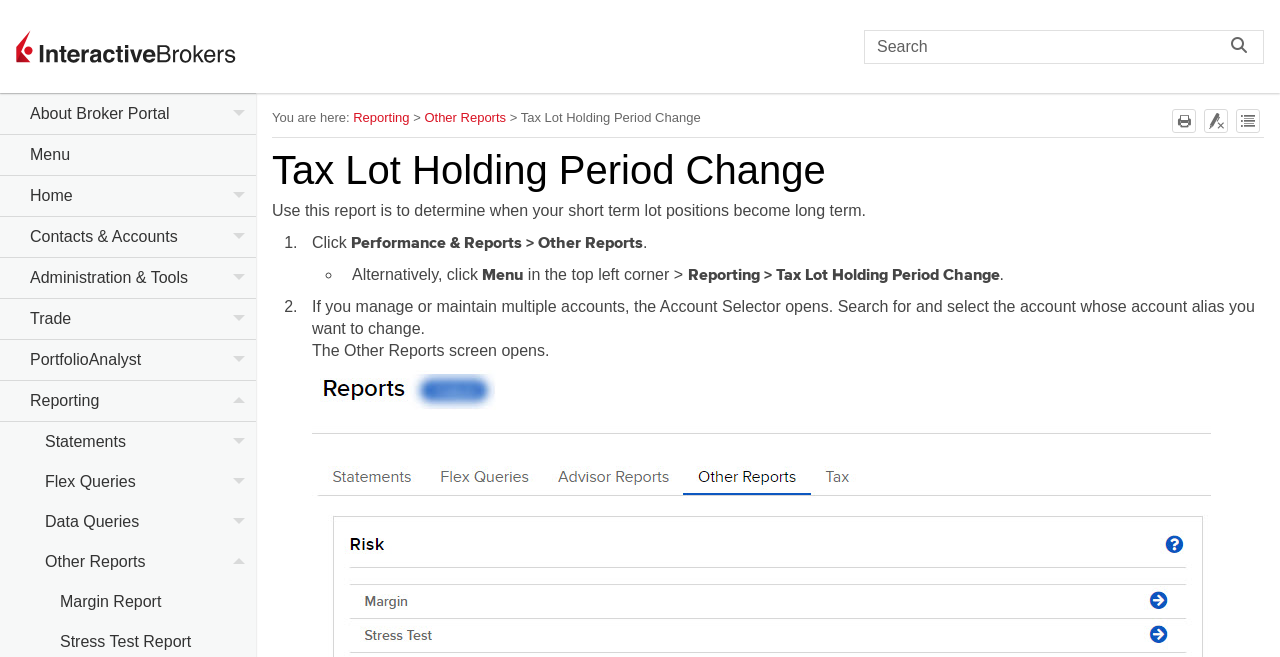Identify the bounding box for the UI element described as: "Reporting". The coordinates should be four float numbers between 0 and 1, i.e., [left, top, right, bottom].

[0.276, 0.168, 0.32, 0.19]